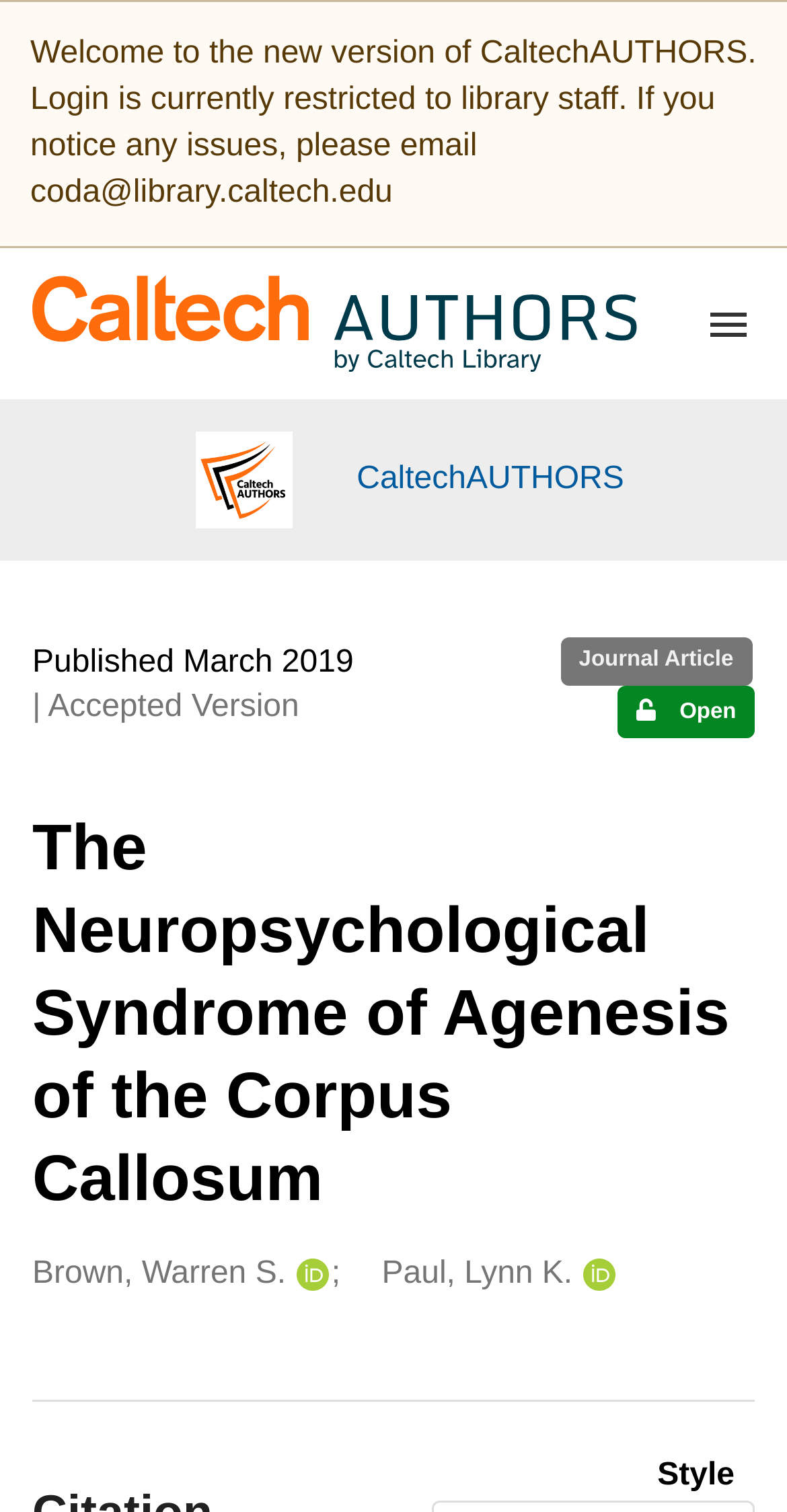What is the resource type of the publication?
Answer the question with a single word or phrase, referring to the image.

Journal Article